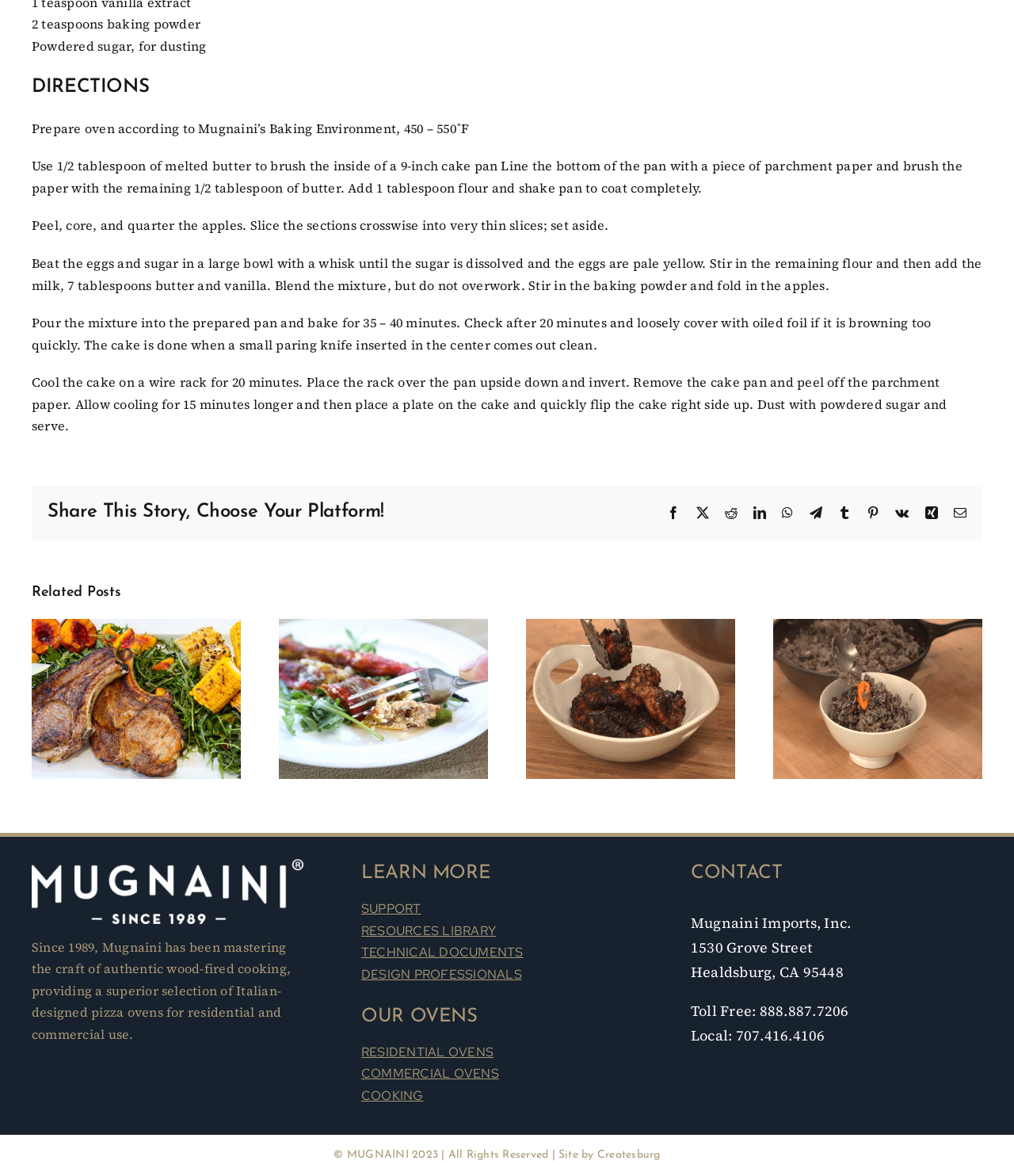What is the function of the powdered sugar?
Kindly give a detailed and elaborate answer to the question.

According to the recipe, the powdered sugar is used for dusting the cake after it has been cooled and flipped right side up.